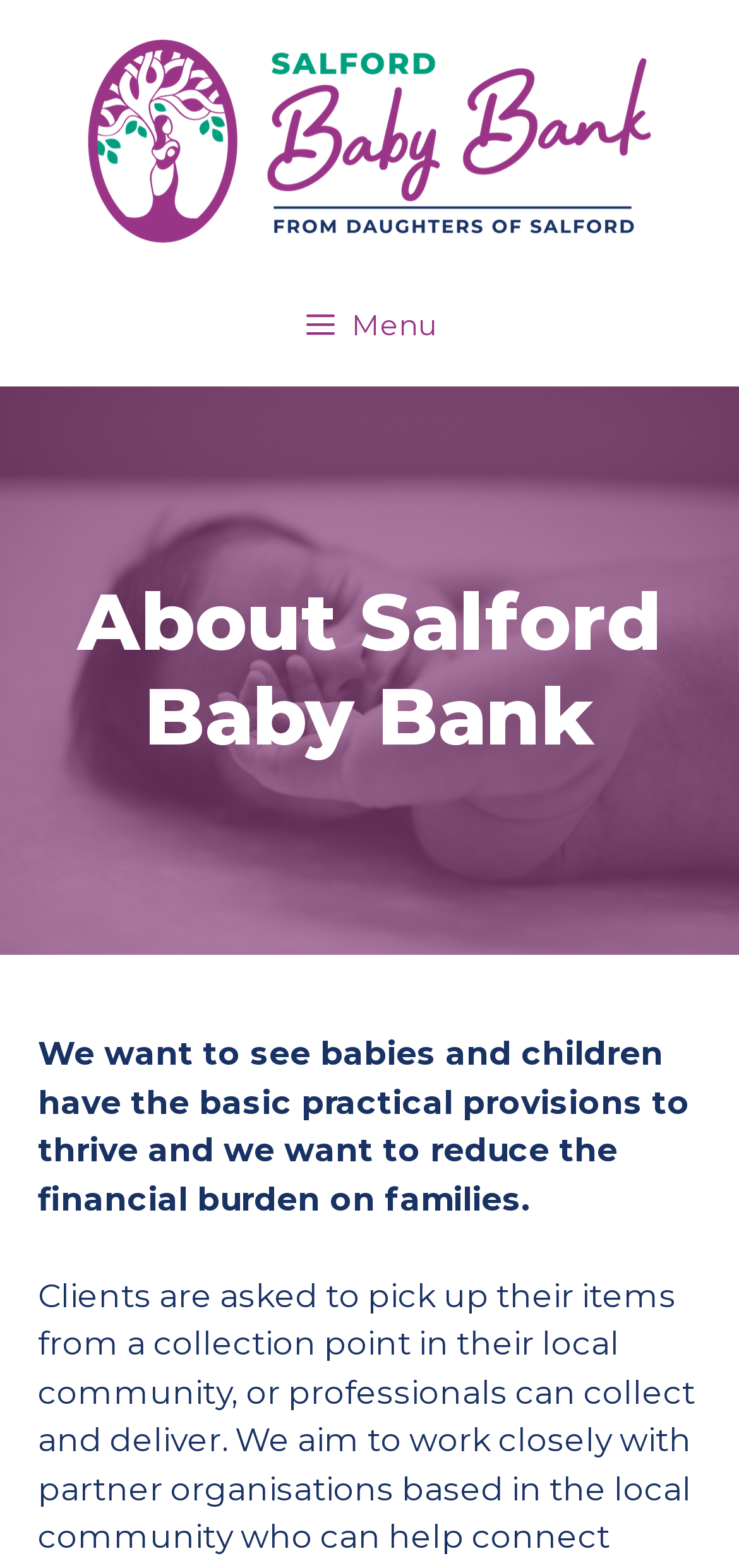Bounding box coordinates are specified in the format (top-left x, top-left y, bottom-right x, bottom-right y). All values are floating point numbers bounded between 0 and 1. Please provide the bounding box coordinate of the region this sentence describes: alt="Salford Baby Bank"

[0.115, 0.076, 0.885, 0.1]